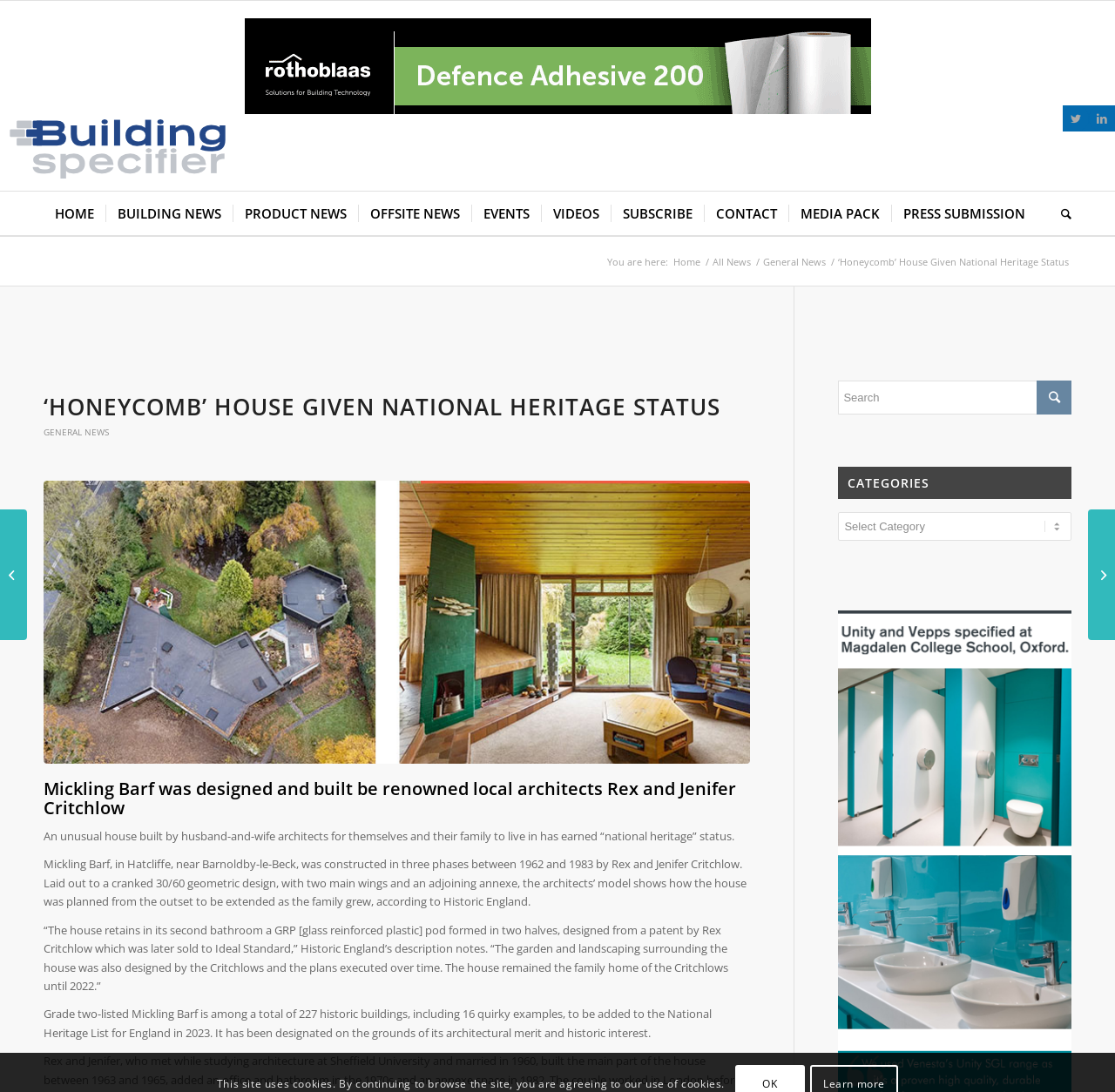Analyze and describe the webpage in a detailed narrative.

The webpage is about a news article titled "‘Honeycomb’ House Given National Heritage Status" from Building Specifier. At the top, there is a large image taking up most of the width, with a link to the article title above it. Below the image, there are several links to social media platforms, including Twitter and LinkedIn, aligned to the right side of the page.

On the left side, there is a navigation menu with links to various sections of the website, including HOME, BUILDING NEWS, PRODUCT NEWS, and more. Below the navigation menu, there is a breadcrumb trail indicating the current location, with links to Home, All News, and General News.

The main content of the article is divided into sections, with headings and paragraphs of text. The article discusses a house called Mickling Barf, which has been given national heritage status. The text describes the house's design and history, including its construction in three phases between 1962 and 1983. There are also quotes from Historic England's description of the house.

On the right side of the page, there is a search bar with a button and a textbox. Below the search bar, there is a heading "CATEGORIES" with a combobox to select categories. Further down, there are two links to other news articles, one about asbestos management and another about a new product launch programme.

At the very bottom of the page, there is a notice about the site using cookies, with a message asking users to agree to the use of cookies by continuing to browse the site.